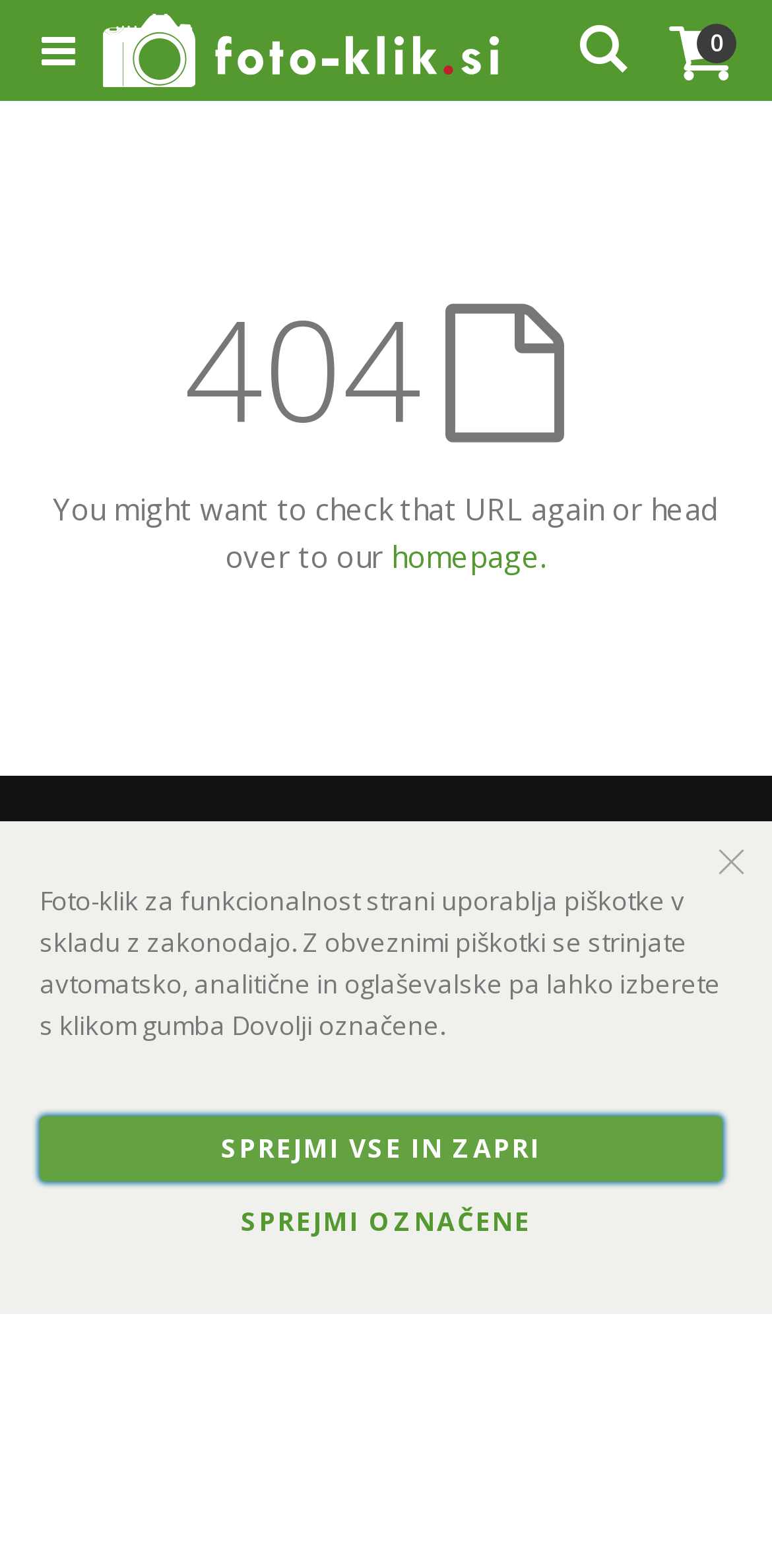Identify the bounding box coordinates of the specific part of the webpage to click to complete this instruction: "Check the 'Order history'".

[0.091, 0.759, 0.301, 0.782]